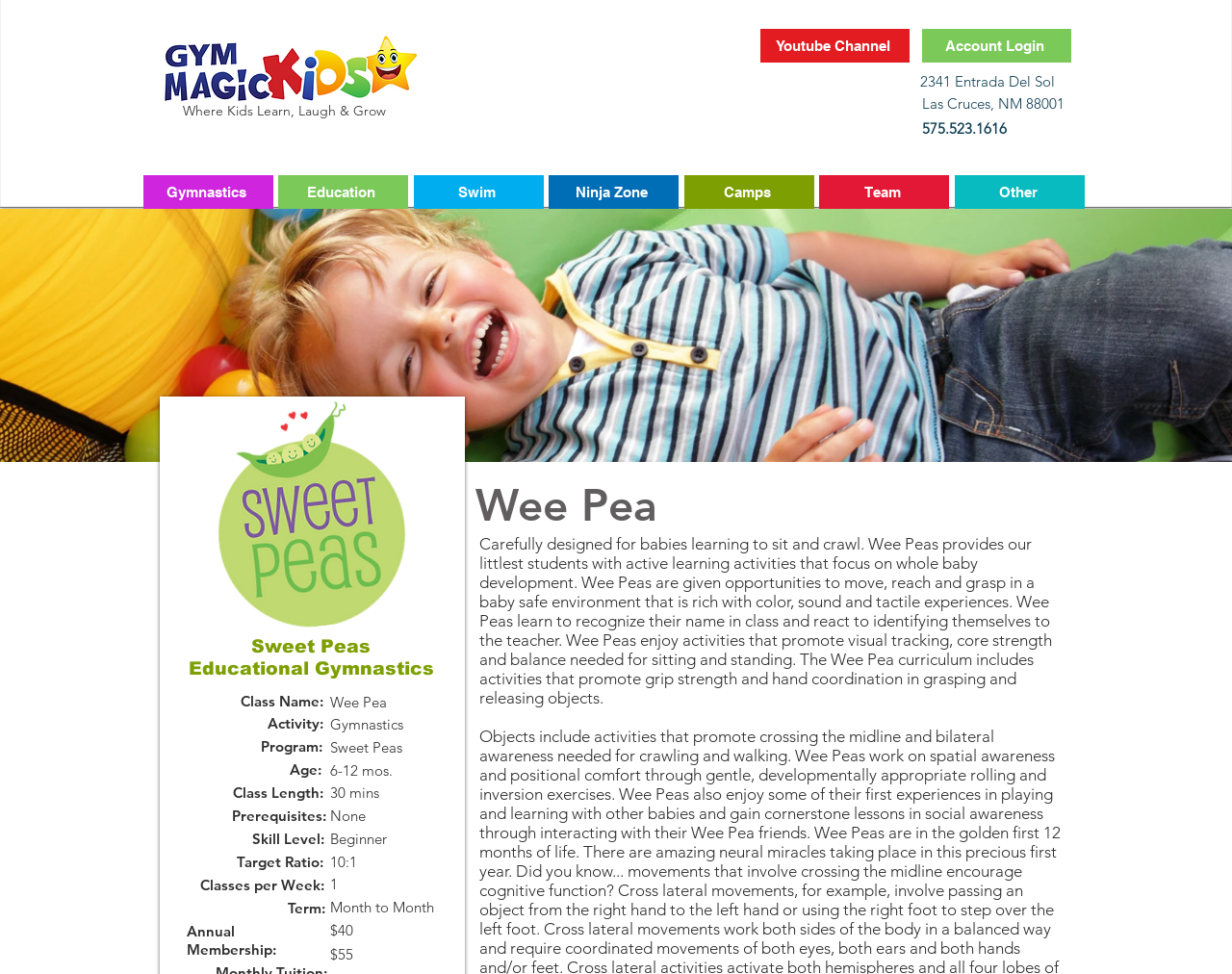What is the annual membership fee for the Wee Pea program?
Answer the question with a single word or phrase by looking at the picture.

$55